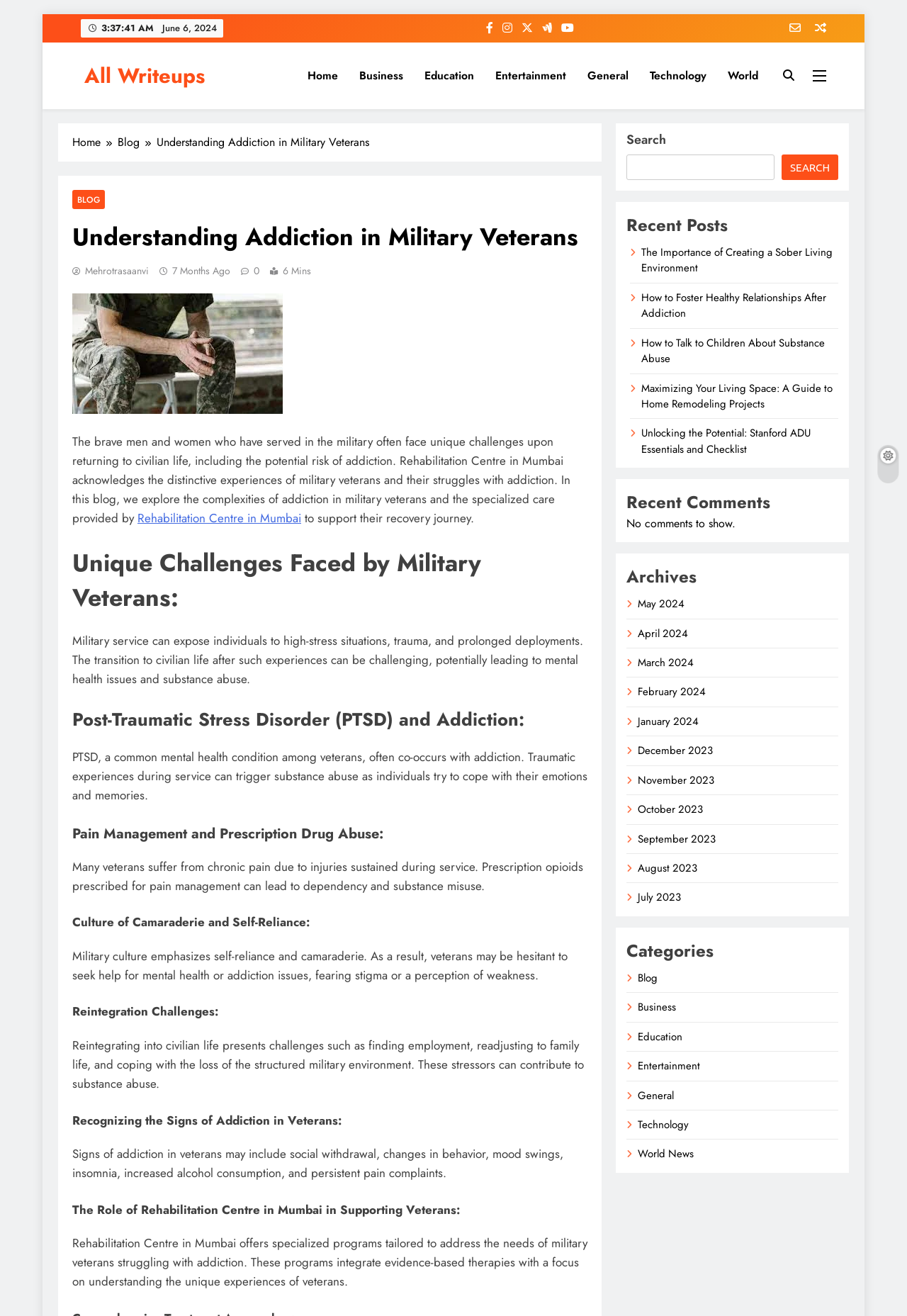Locate the bounding box coordinates of the area where you should click to accomplish the instruction: "Click on the 'Home' link".

[0.327, 0.043, 0.384, 0.072]